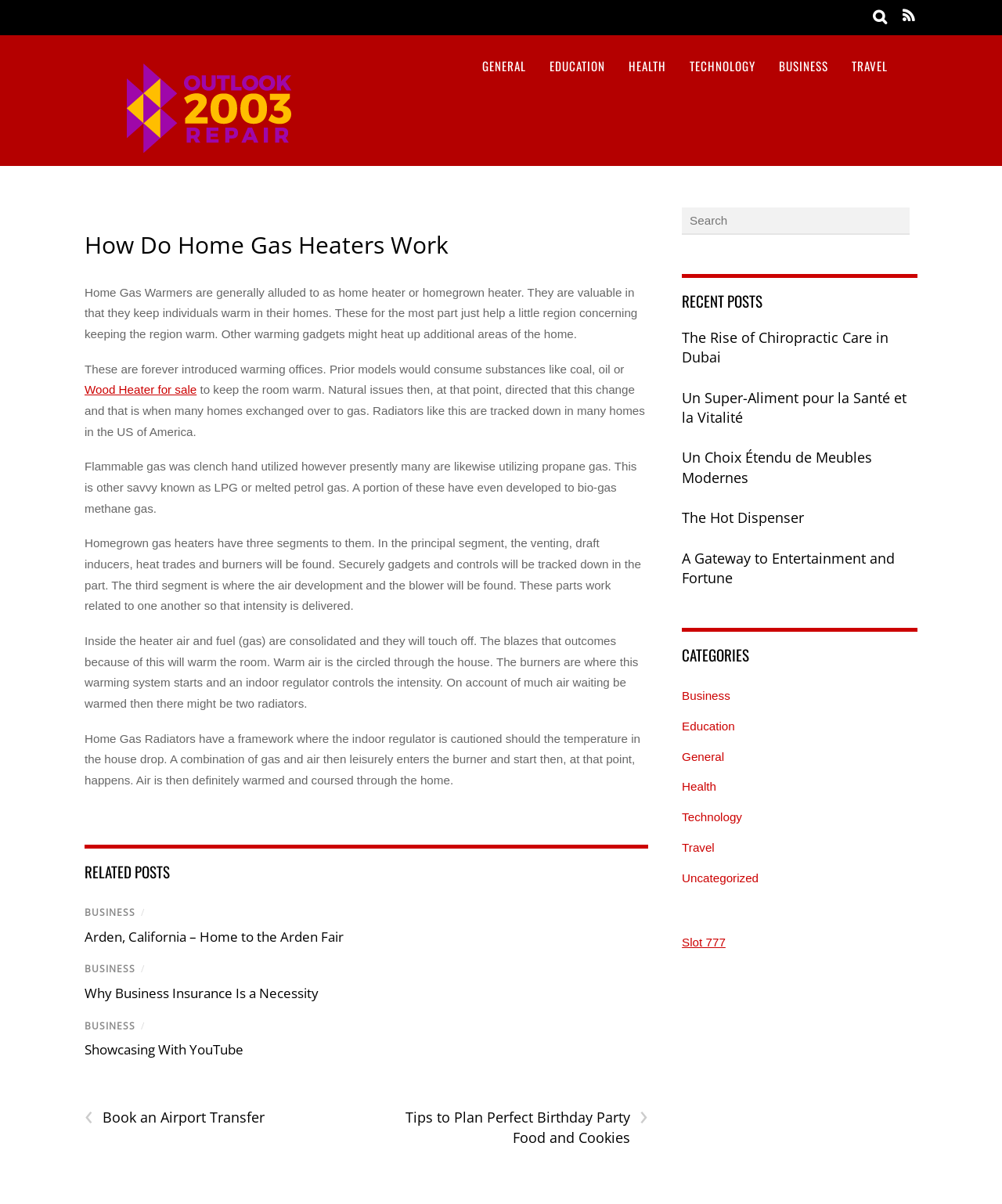Determine the bounding box coordinates of the section to be clicked to follow the instruction: "Click on 'How Do Home Gas Heaters Work'". The coordinates should be given as four float numbers between 0 and 1, formatted as [left, top, right, bottom].

[0.084, 0.19, 0.448, 0.217]